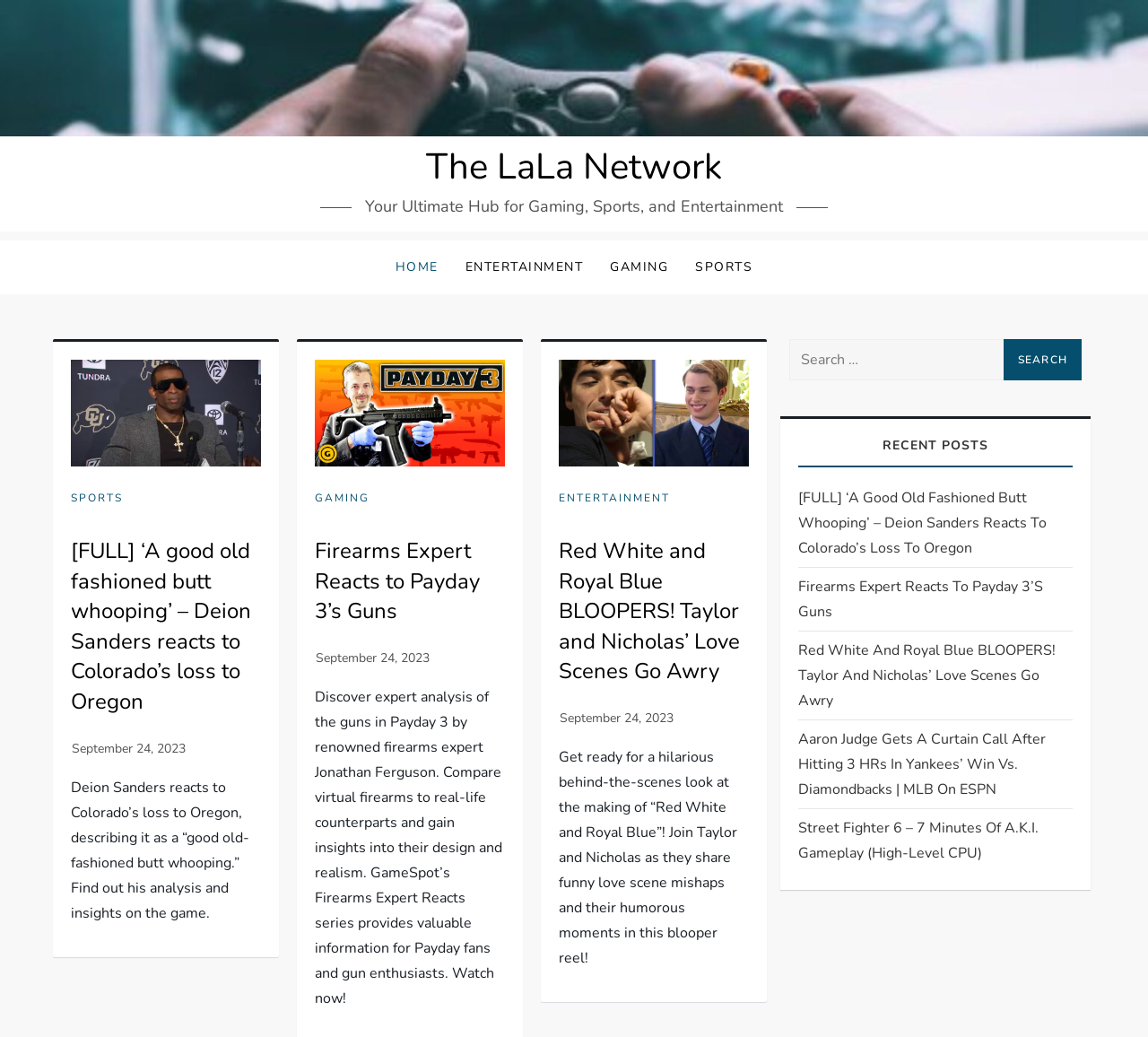Pinpoint the bounding box coordinates of the clickable area necessary to execute the following instruction: "Read the article about Deion Sanders reacting to Colorado’s loss to Oregon". The coordinates should be given as four float numbers between 0 and 1, namely [left, top, right, bottom].

[0.062, 0.517, 0.227, 0.692]